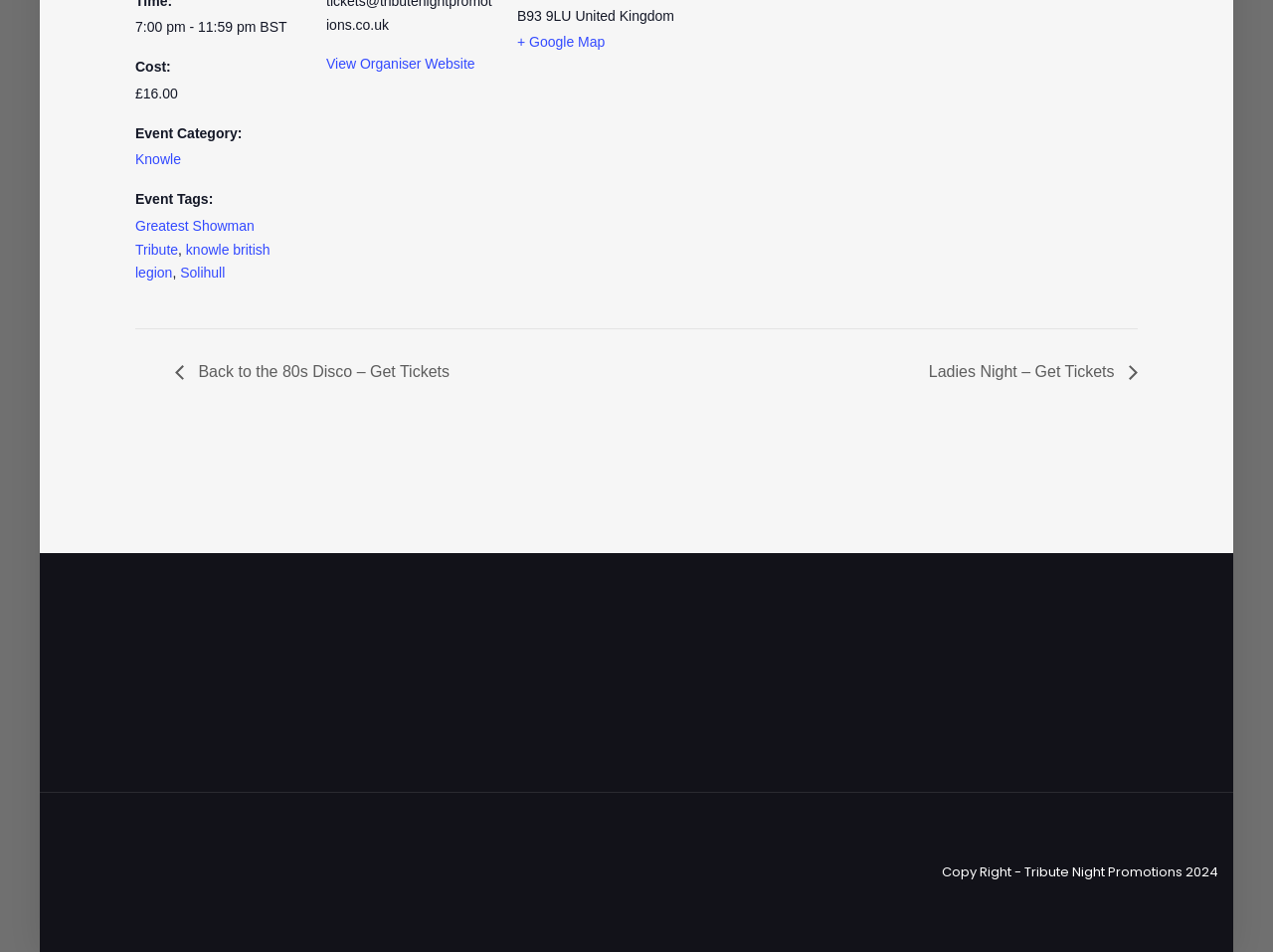What is the event date?
Provide a well-explained and detailed answer to the question.

I found the event date by looking at the DescriptionListDetail element with the OCR text '2024-10-12'.